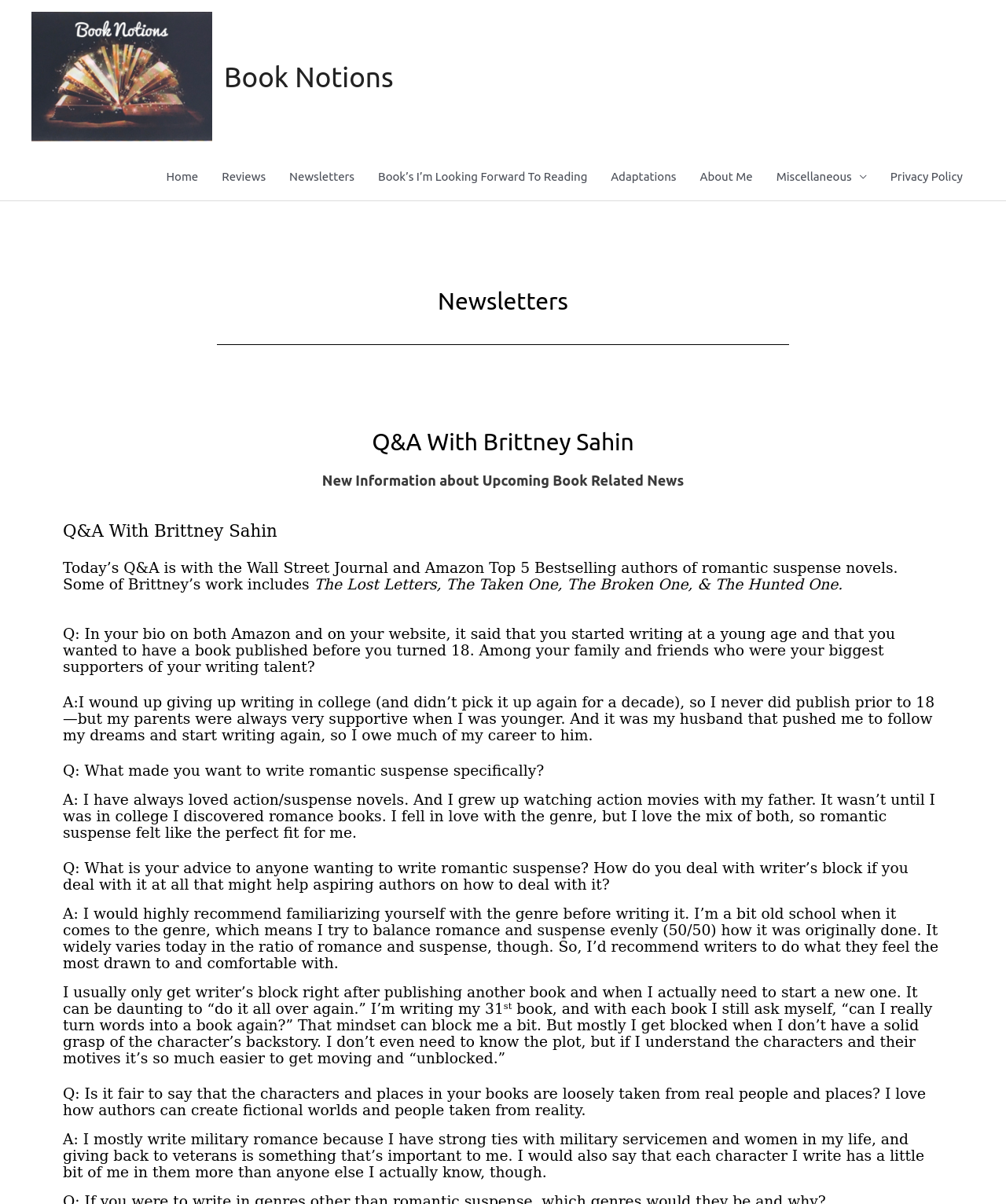Identify the coordinates of the bounding box for the element described below: "Home". Return the coordinates as four float numbers between 0 and 1: [left, top, right, bottom].

[0.154, 0.127, 0.209, 0.166]